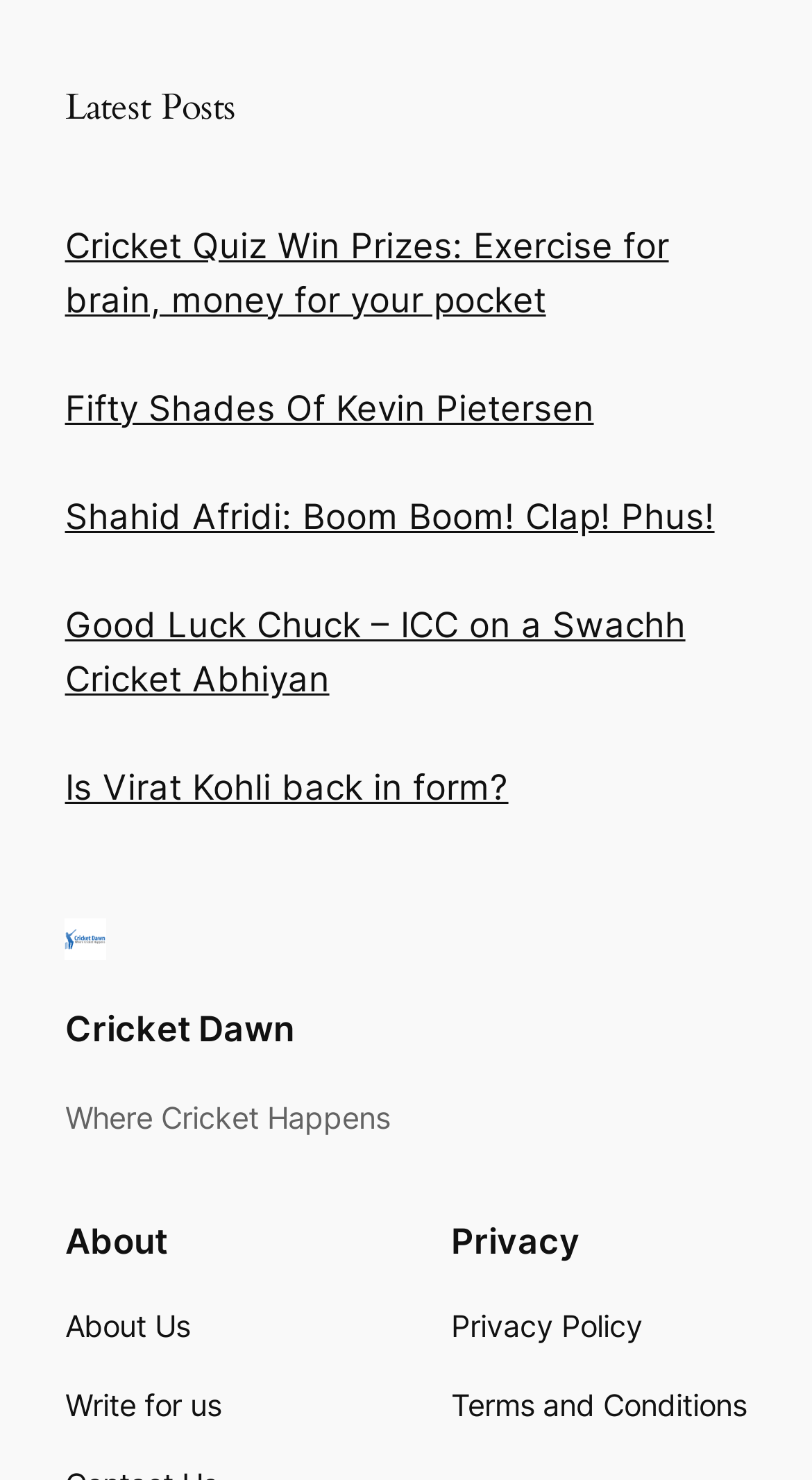Identify the coordinates of the bounding box for the element that must be clicked to accomplish the instruction: "View the Privacy Policy".

[0.556, 0.881, 0.792, 0.912]